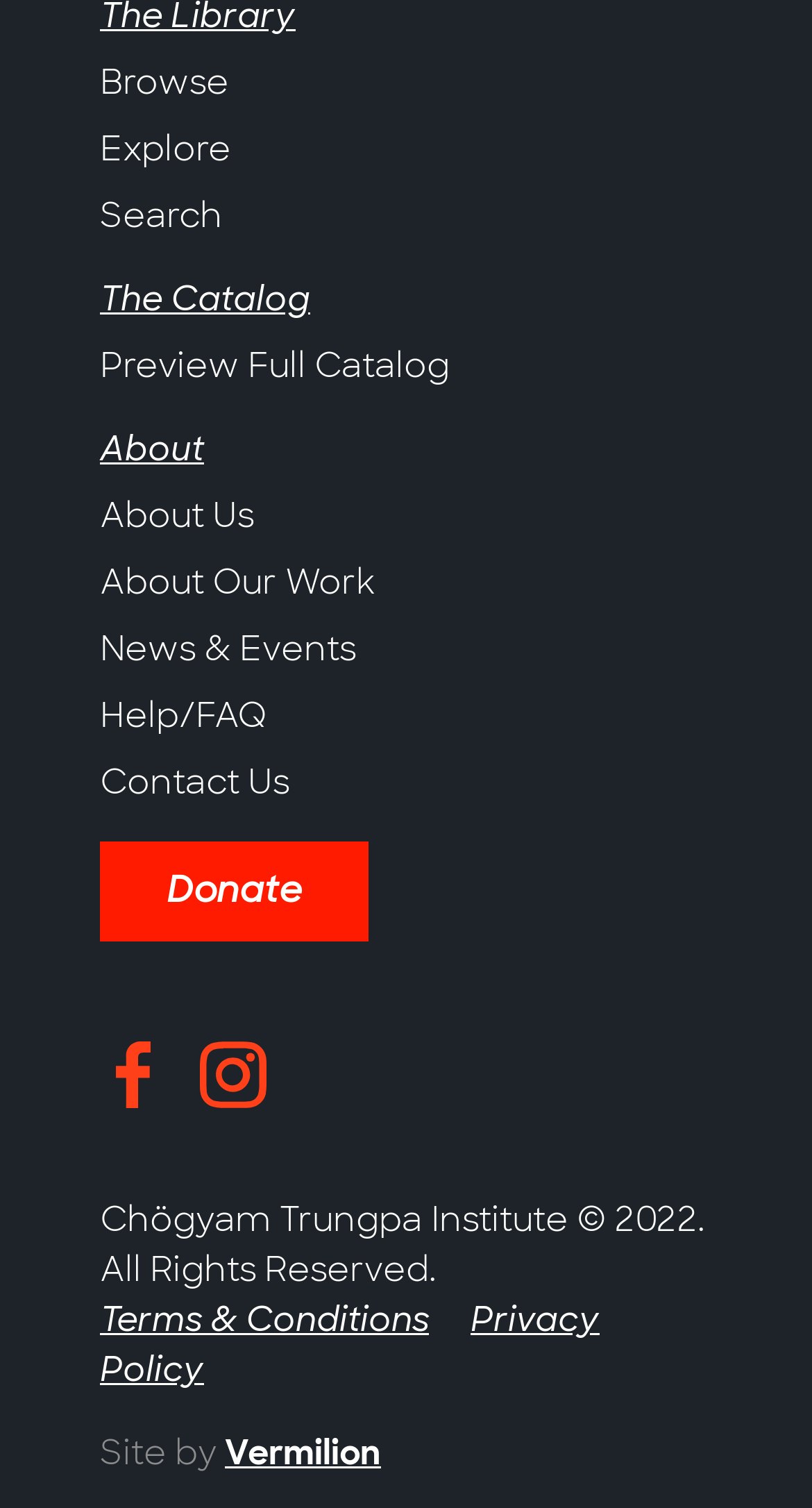How many social media icons are present on the webpage?
Refer to the image and provide a one-word or short phrase answer.

2